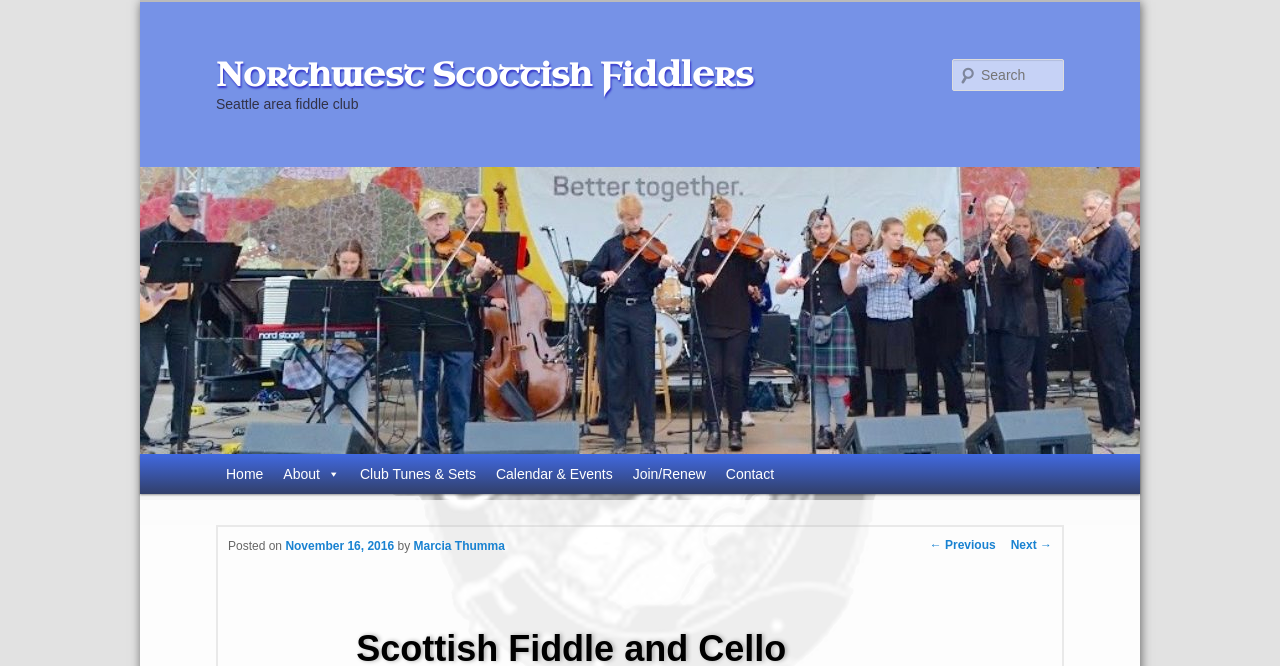Who is the author of the latest article?
By examining the image, provide a one-word or phrase answer.

Marcia Thumma